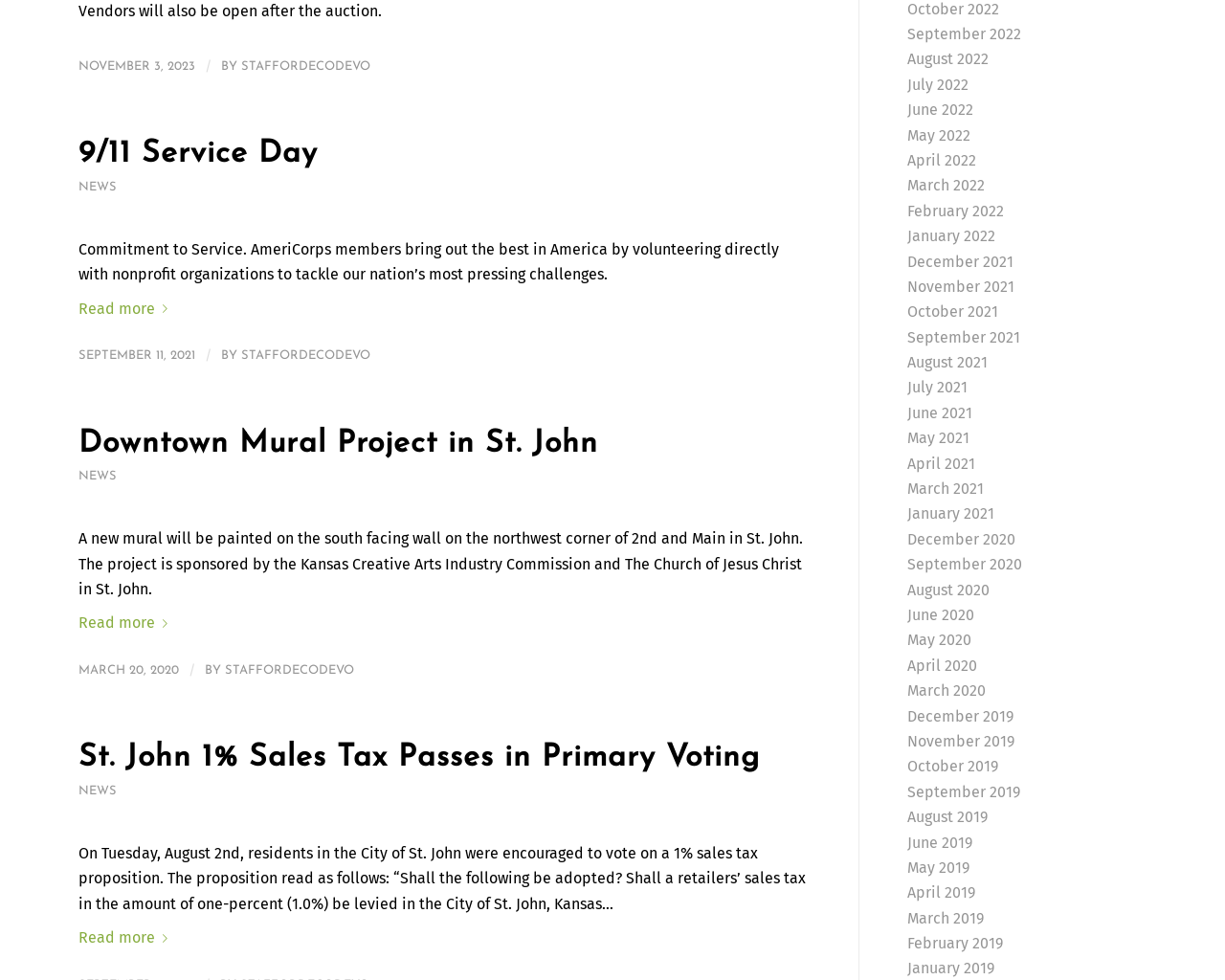Locate the bounding box coordinates of the clickable area needed to fulfill the instruction: "View news about AmeriCorps members".

[0.064, 0.142, 0.259, 0.173]